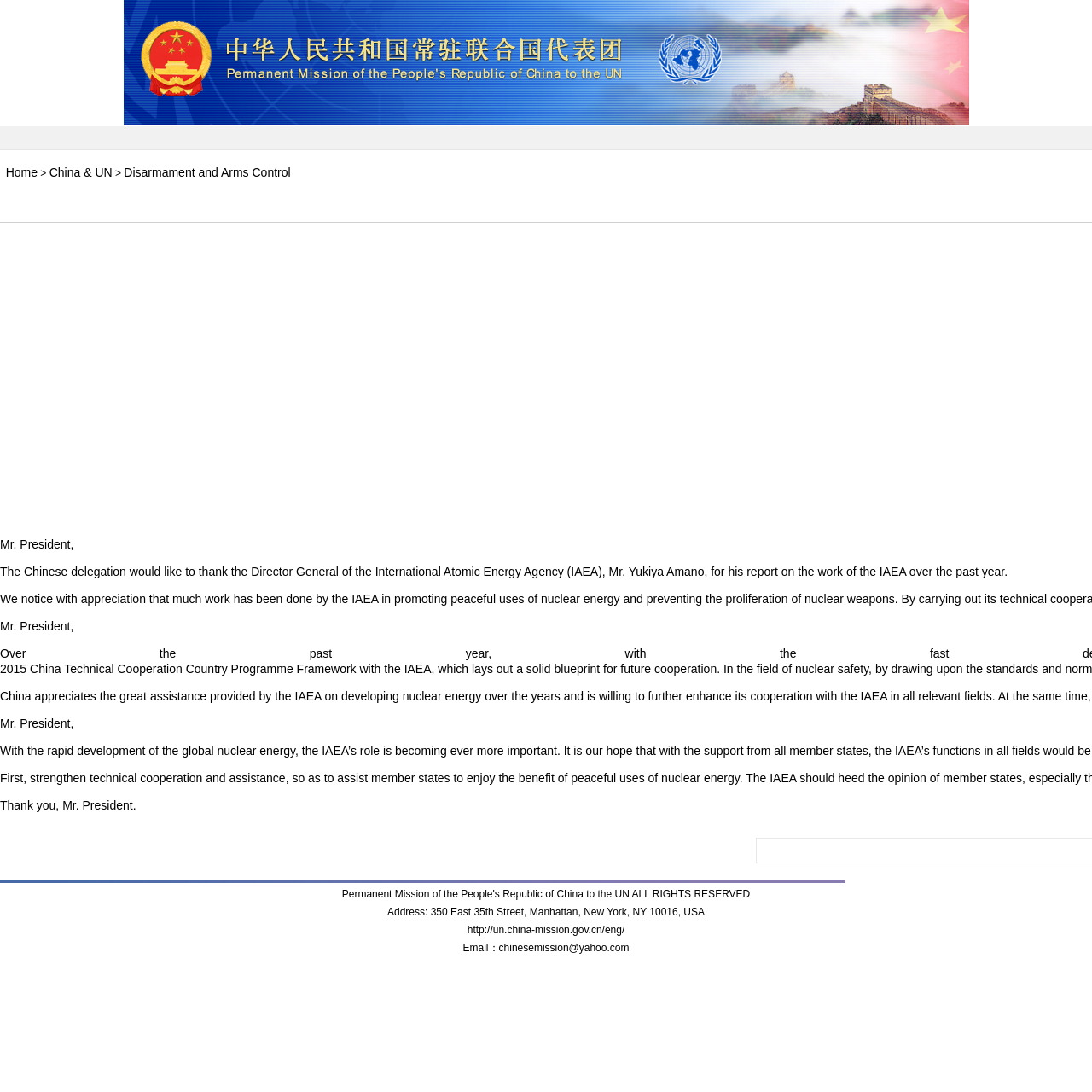Based on the image, give a detailed response to the question: What is the topic of the statement?

Based on the webpage content, I can see that the statement is made by H.E. Ambassador Mr. Wang Min at the 65th Session of UN General Assembly, and the topic is related to the report of the International Atomic Energy Agency.